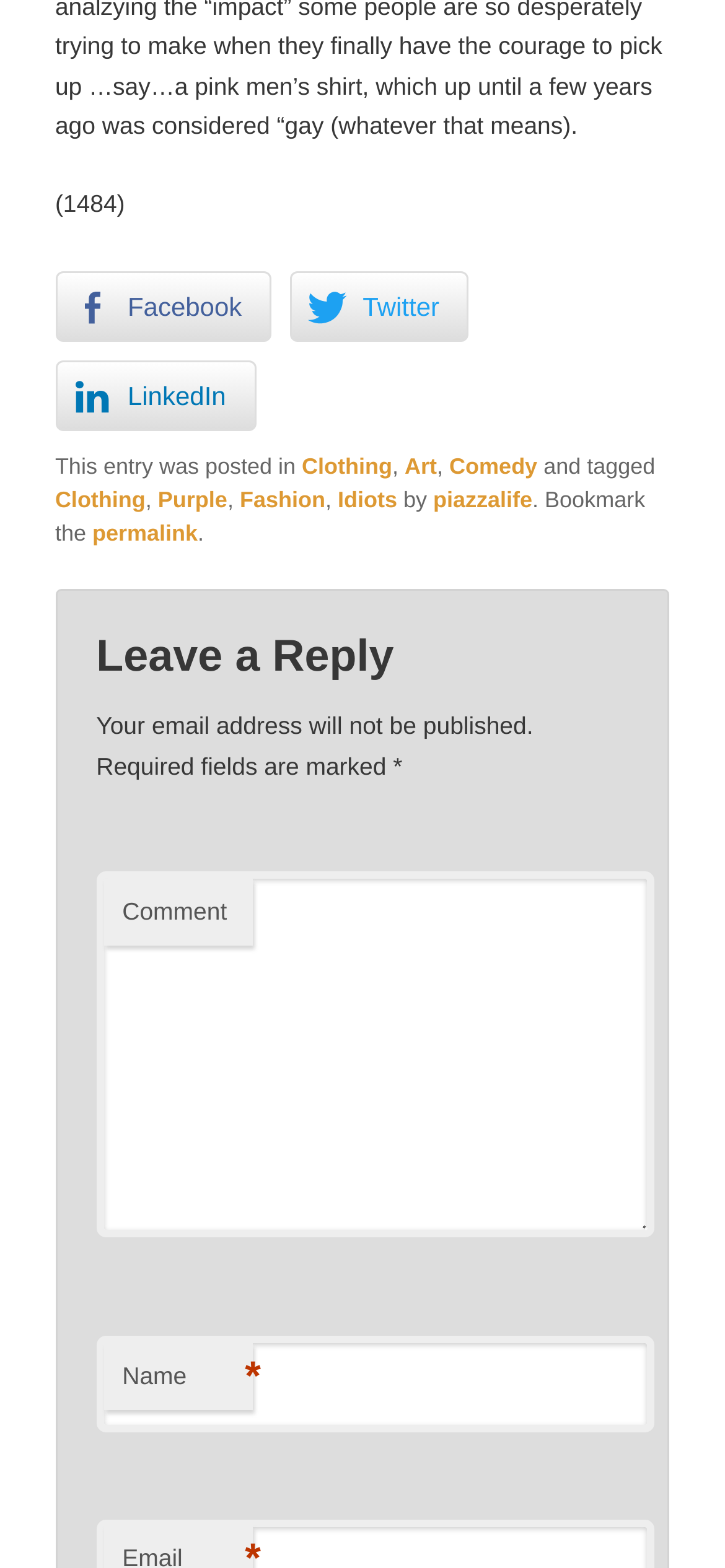Give a one-word or short phrase answer to this question: 
What is the purpose of the textbox at the bottom?

To leave a comment